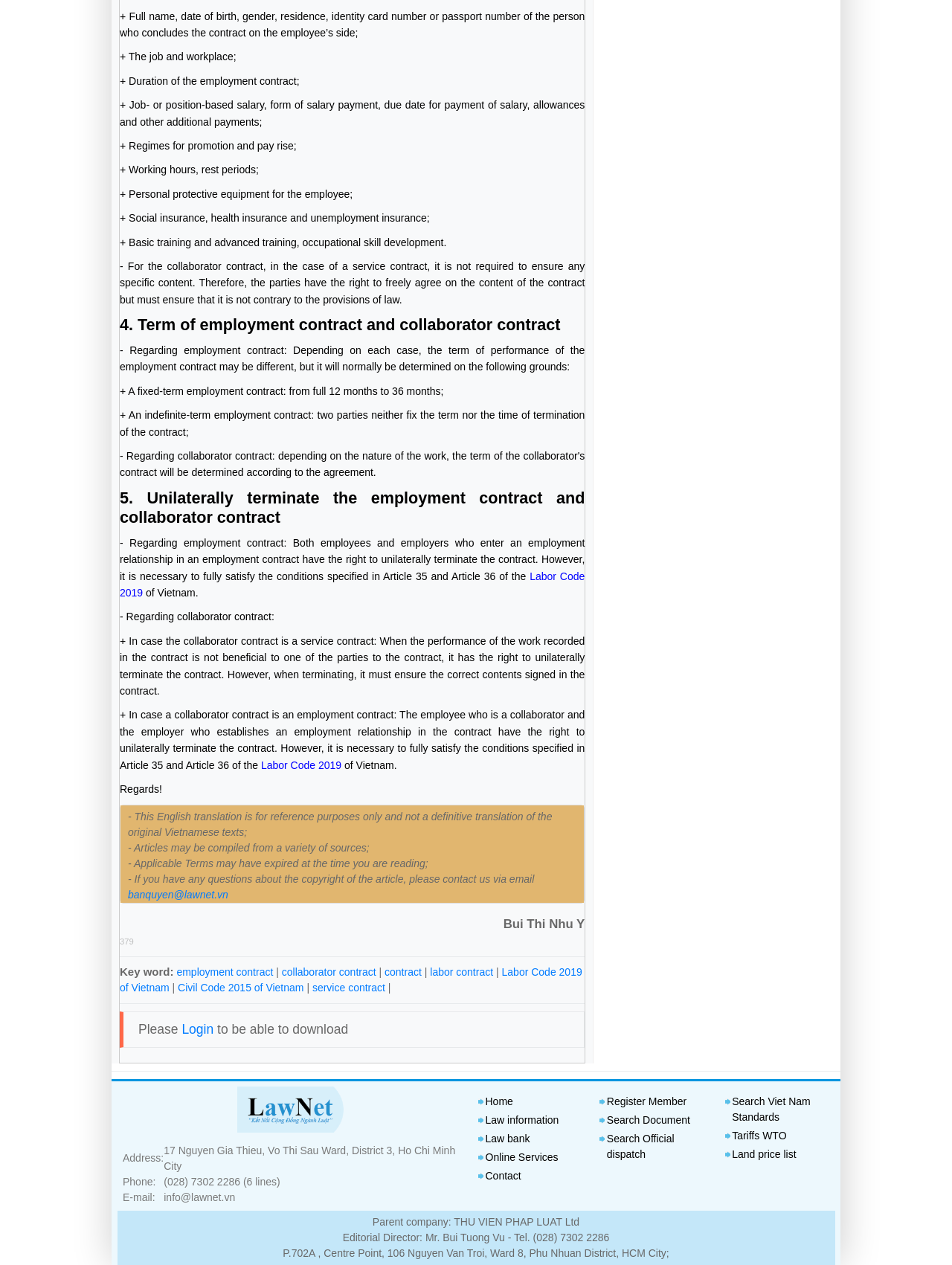Determine the bounding box coordinates of the clickable region to execute the instruction: "Click on the 'Login' link". The coordinates should be four float numbers between 0 and 1, denoted as [left, top, right, bottom].

[0.191, 0.808, 0.224, 0.82]